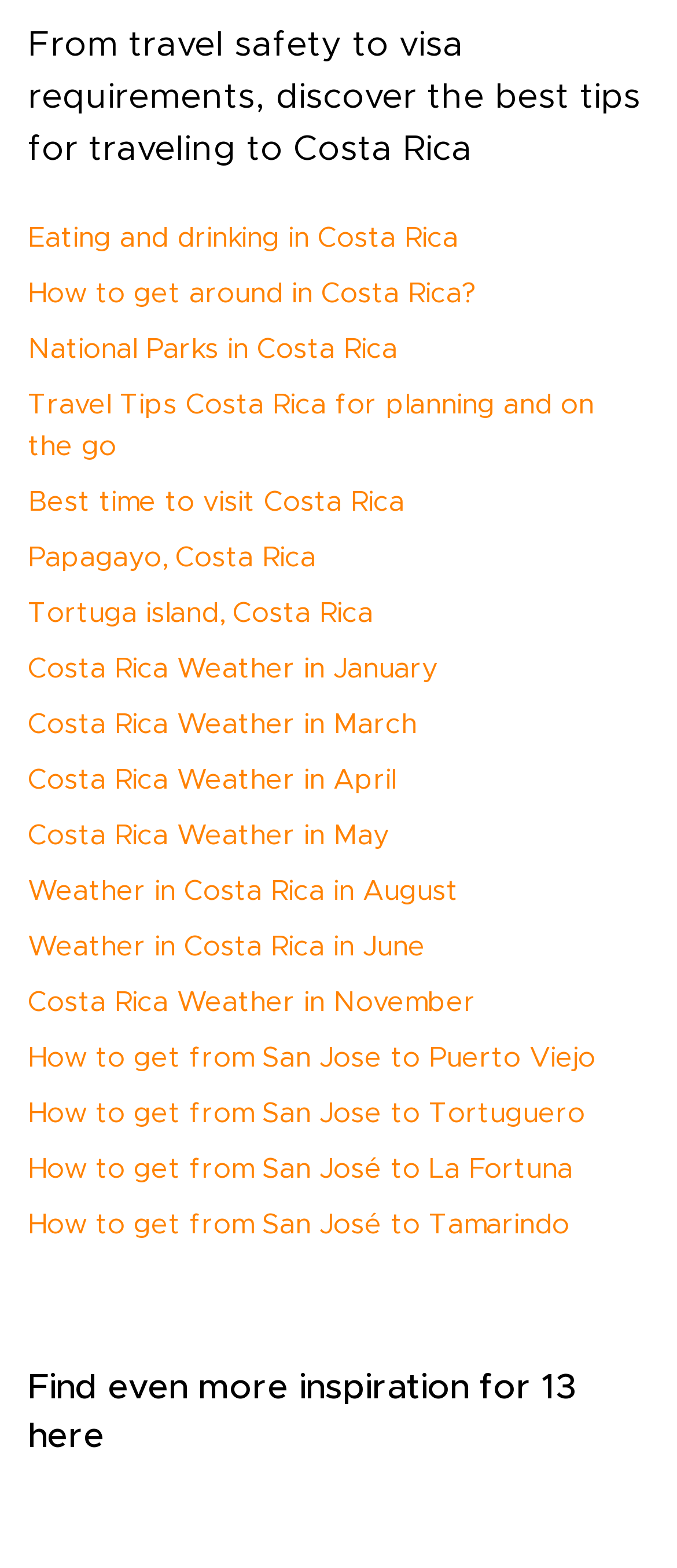What is the topic of the webpage? Observe the screenshot and provide a one-word or short phrase answer.

Costa Rica travel